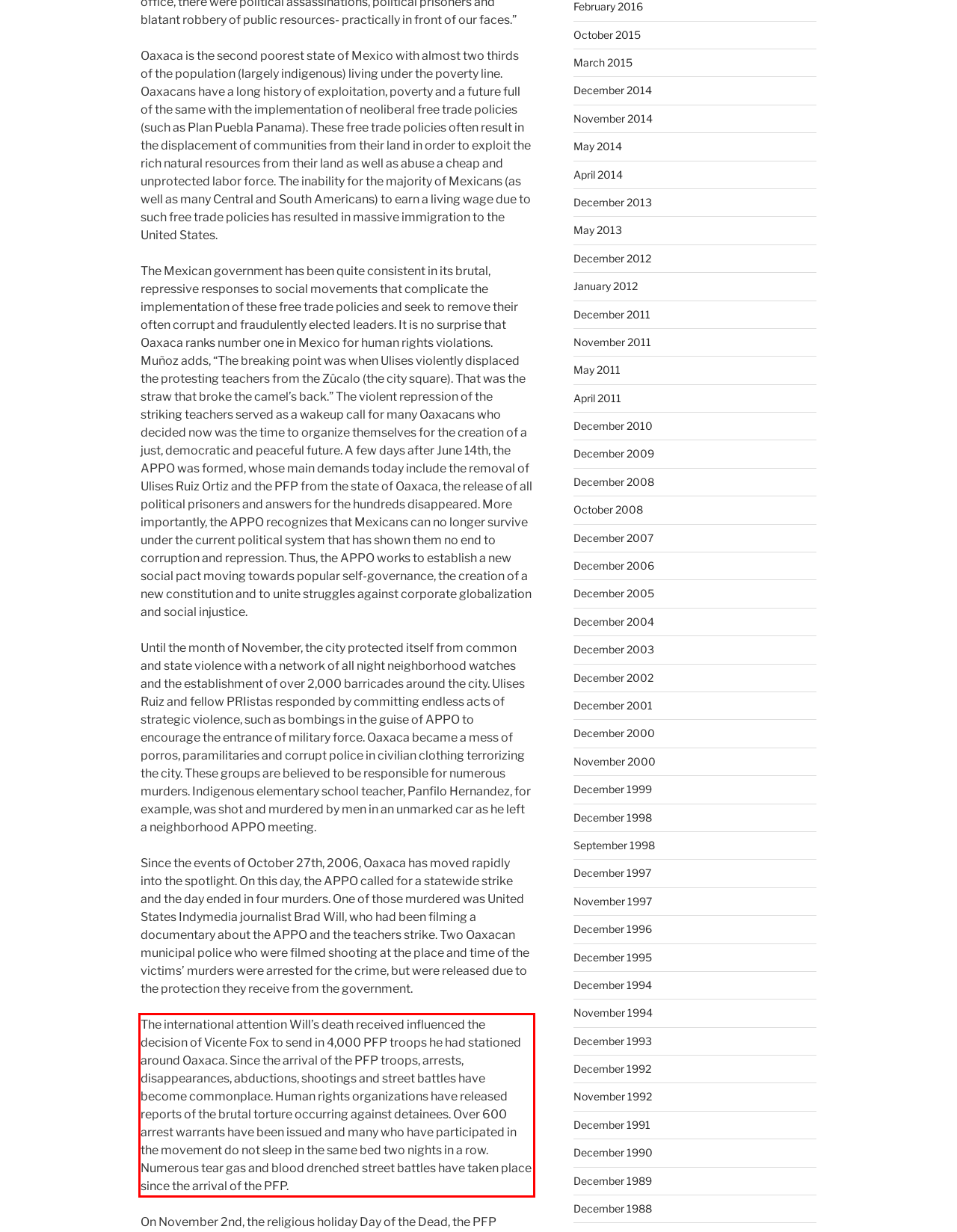Please examine the webpage screenshot and extract the text within the red bounding box using OCR.

The international attention Will’s death received influenced the decision of Vicente Fox to send in 4,000 PFP troops he had stationed around Oaxaca. Since the arrival of the PFP troops, arrests, disappearances, abductions, shootings and street battles have become commonplace. Human rights organizations have released reports of the brutal torture occurring against detainees. Over 600 arrest warrants have been issued and many who have participated in the movement do not sleep in the same bed two nights in a row. Numerous tear gas and blood drenched street battles have taken place since the arrival of the PFP.